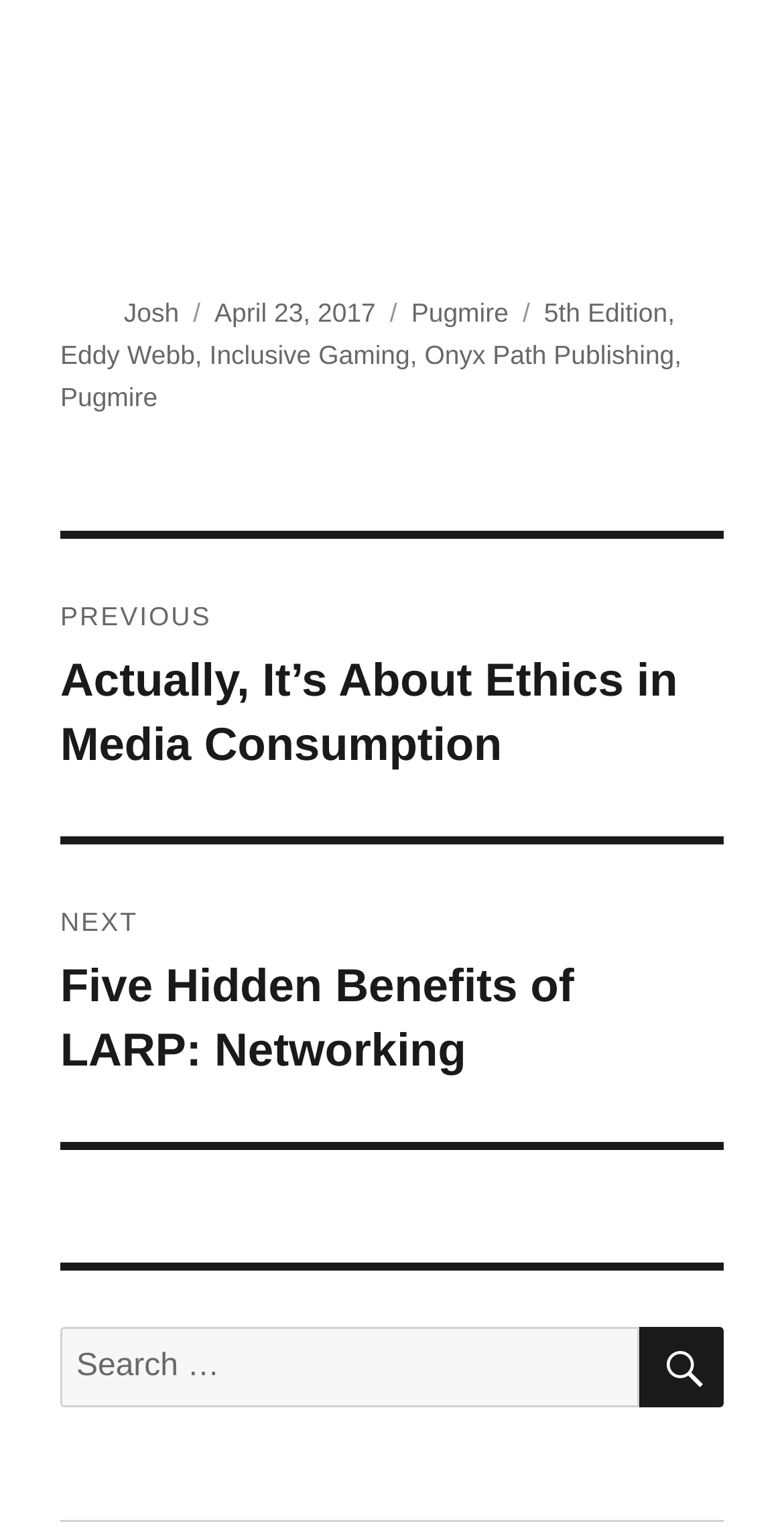Give a one-word or one-phrase response to the question: 
What is the author's name?

Josh